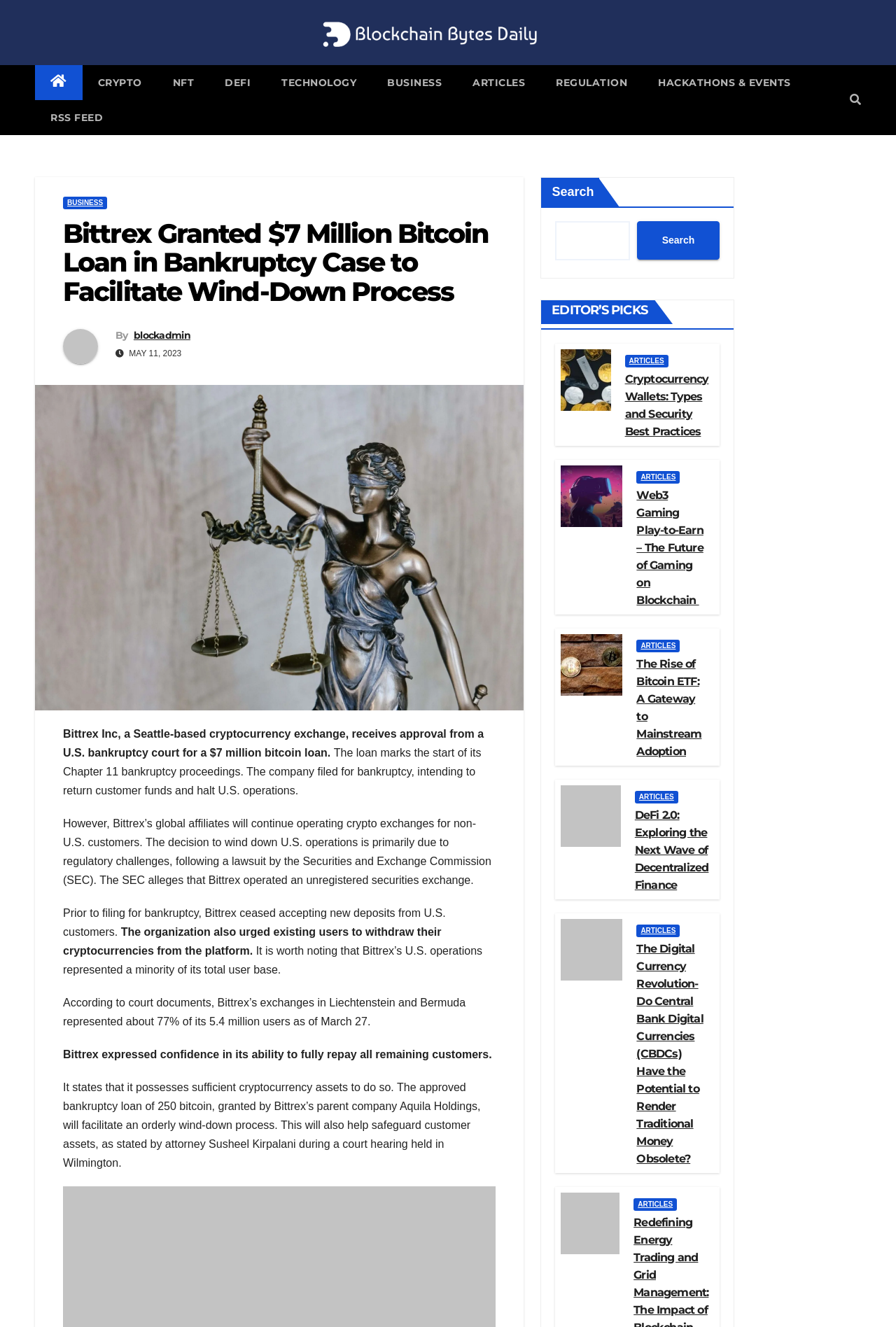Please determine the bounding box coordinates of the area that needs to be clicked to complete this task: 'Search for articles'. The coordinates must be four float numbers between 0 and 1, formatted as [left, top, right, bottom].

[0.62, 0.134, 0.803, 0.204]